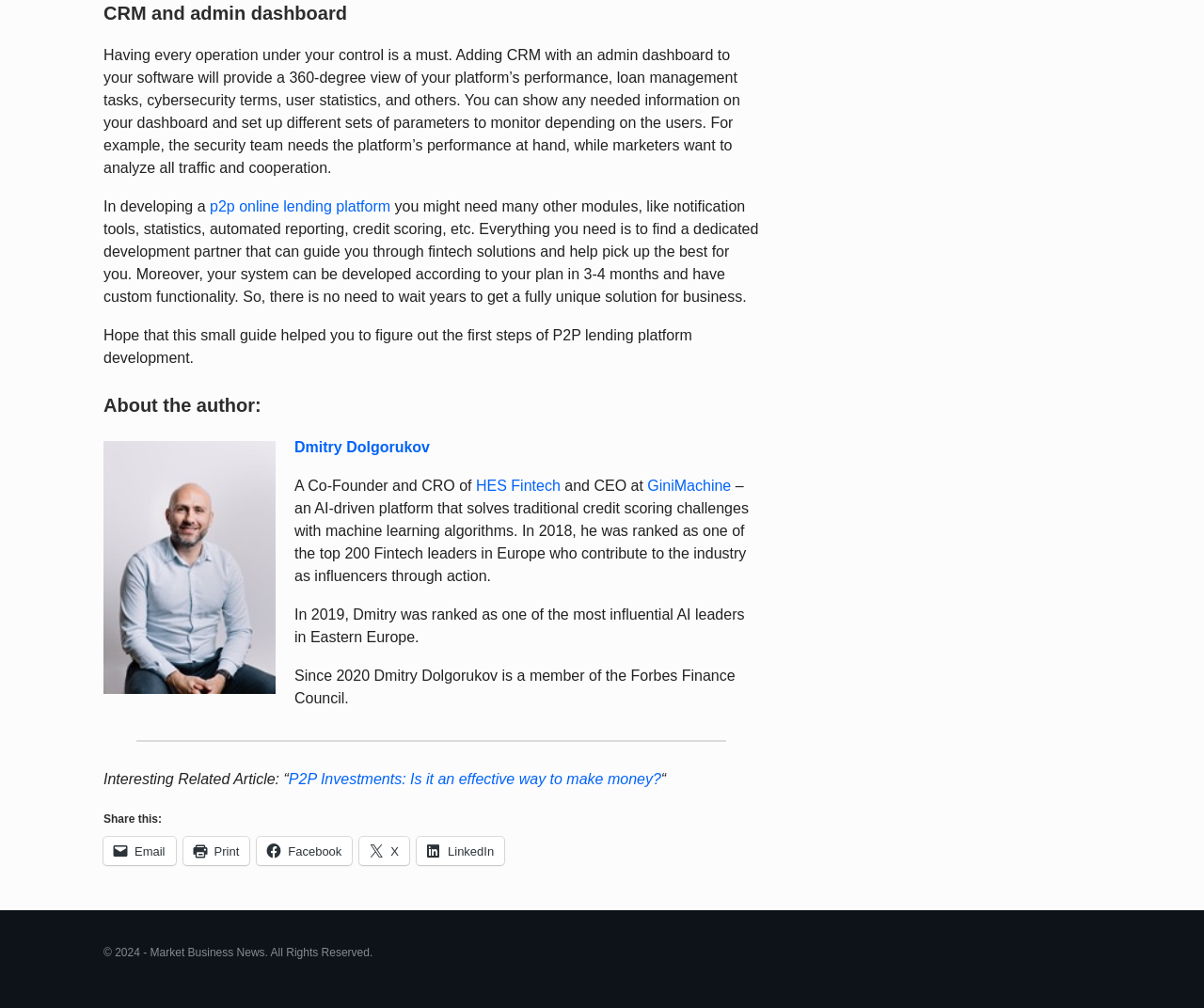Provide a brief response in the form of a single word or phrase:
Who is the author of the article?

Dmitry Dolgorukov